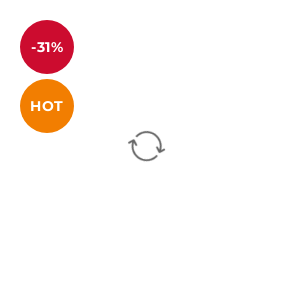What is the ideal occasion to wear this jacket?
Please provide a detailed and comprehensive answer to the question.

According to the description, the Harley Quinn Cosplay Bomber Jacket is ideal for casual wear or cosplay events, making it a perfect attire for fans of the iconic character who want to make a statement.